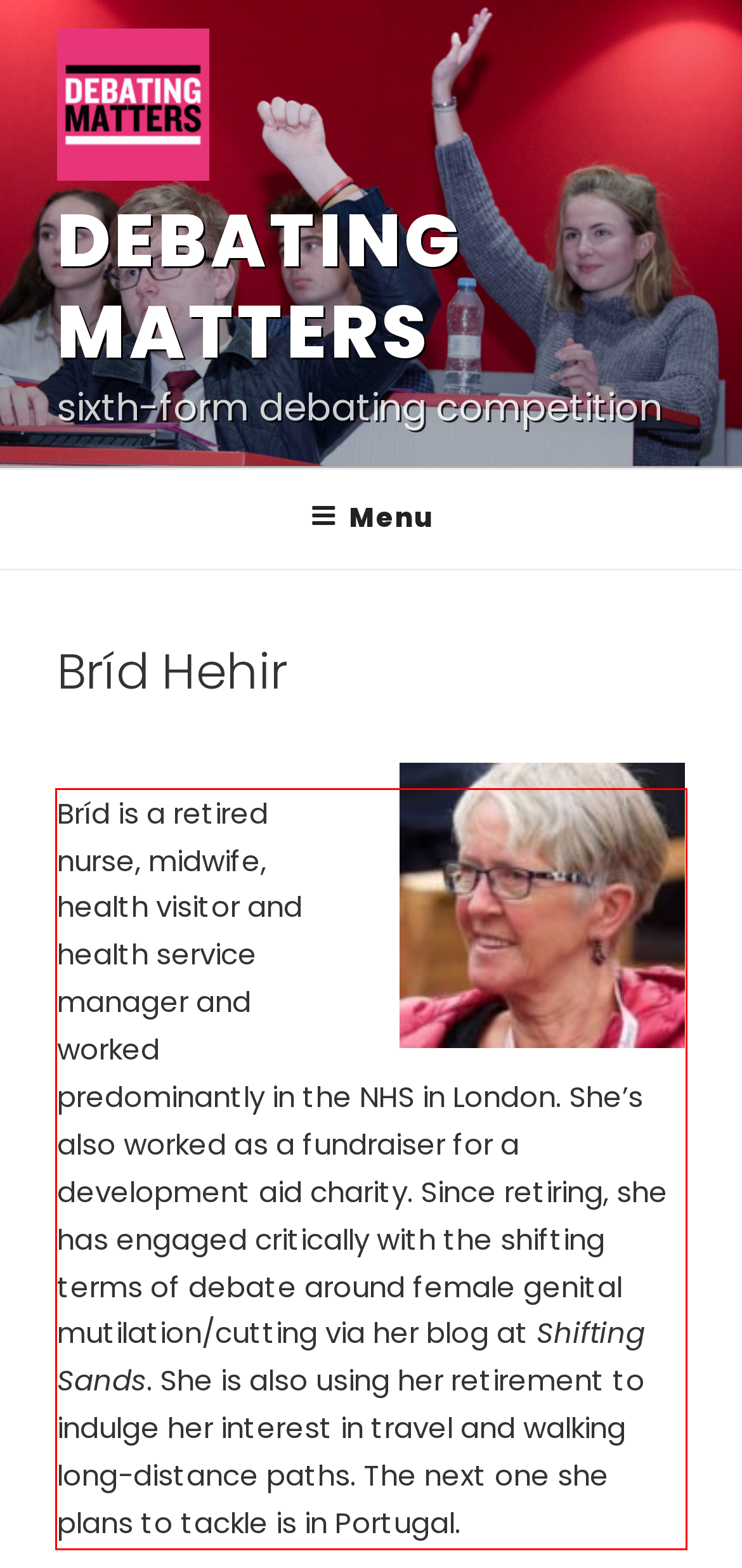With the given screenshot of a webpage, locate the red rectangle bounding box and extract the text content using OCR.

Bríd is a retired nurse, midwife, health visitor and health service manager and worked predominantly in the NHS in London. She’s also worked as a fundraiser for a development aid charity. Since retiring, she has engaged critically with the shifting terms of debate around female genital mutilation/cutting via her blog at Shifting Sands. She is also using her retirement to indulge her interest in travel and walking long-distance paths. The next one she plans to tackle is in Portugal.